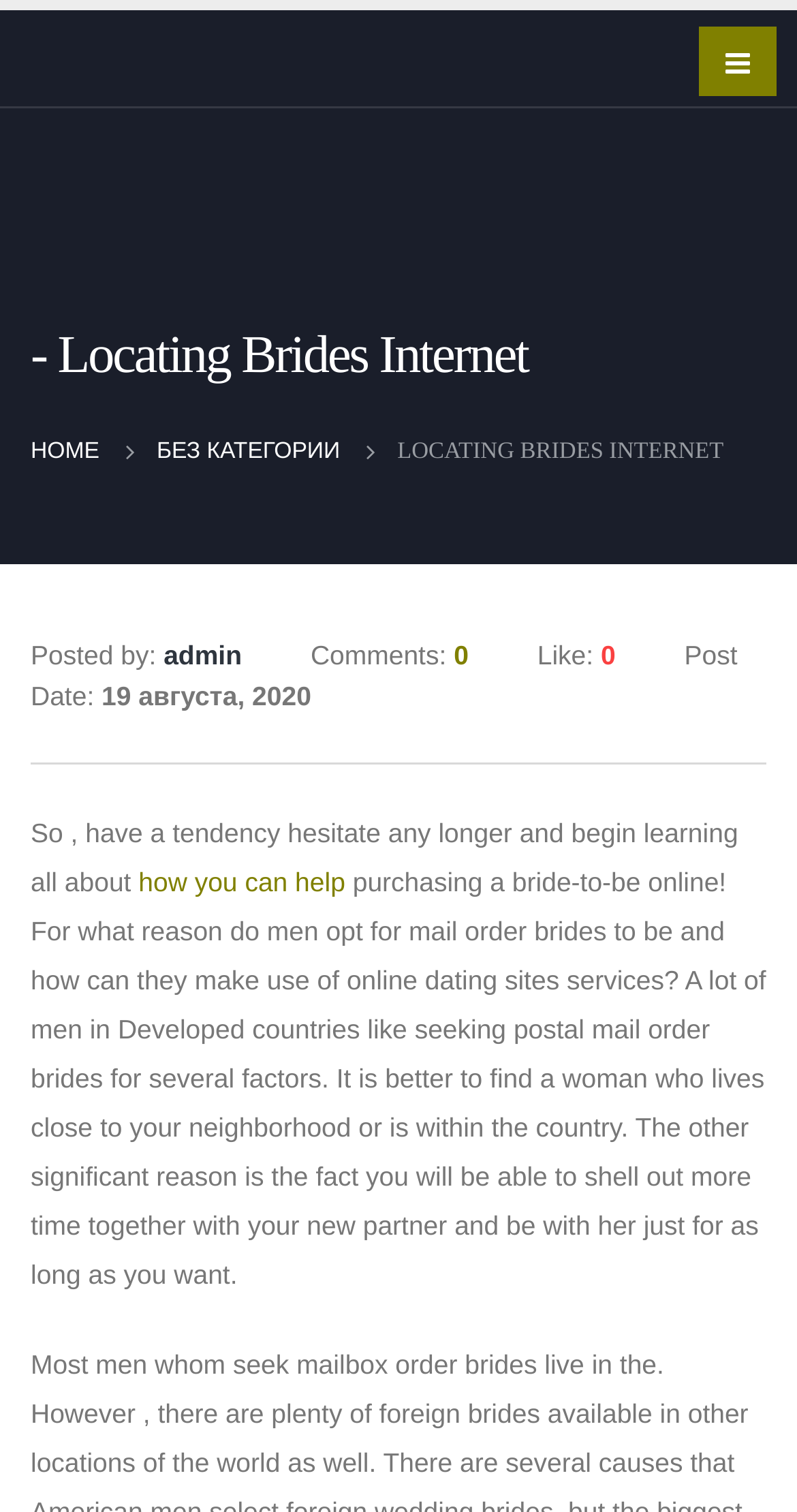Identify the bounding box coordinates for the UI element described by the following text: "Home". Provide the coordinates as four float numbers between 0 and 1, in the format [left, top, right, bottom].

[0.038, 0.283, 0.125, 0.315]